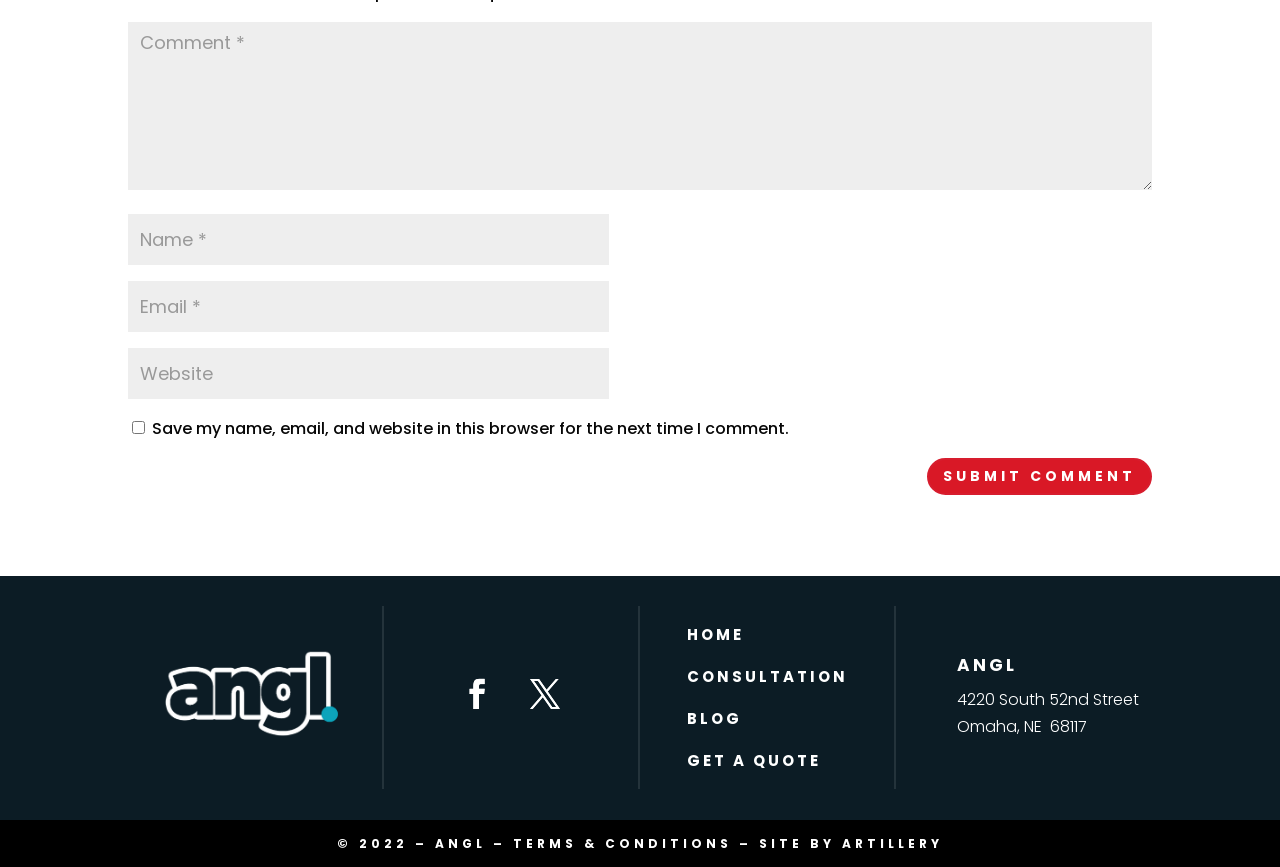Please specify the bounding box coordinates of the clickable section necessary to execute the following command: "Enter a comment".

[0.1, 0.025, 0.9, 0.219]